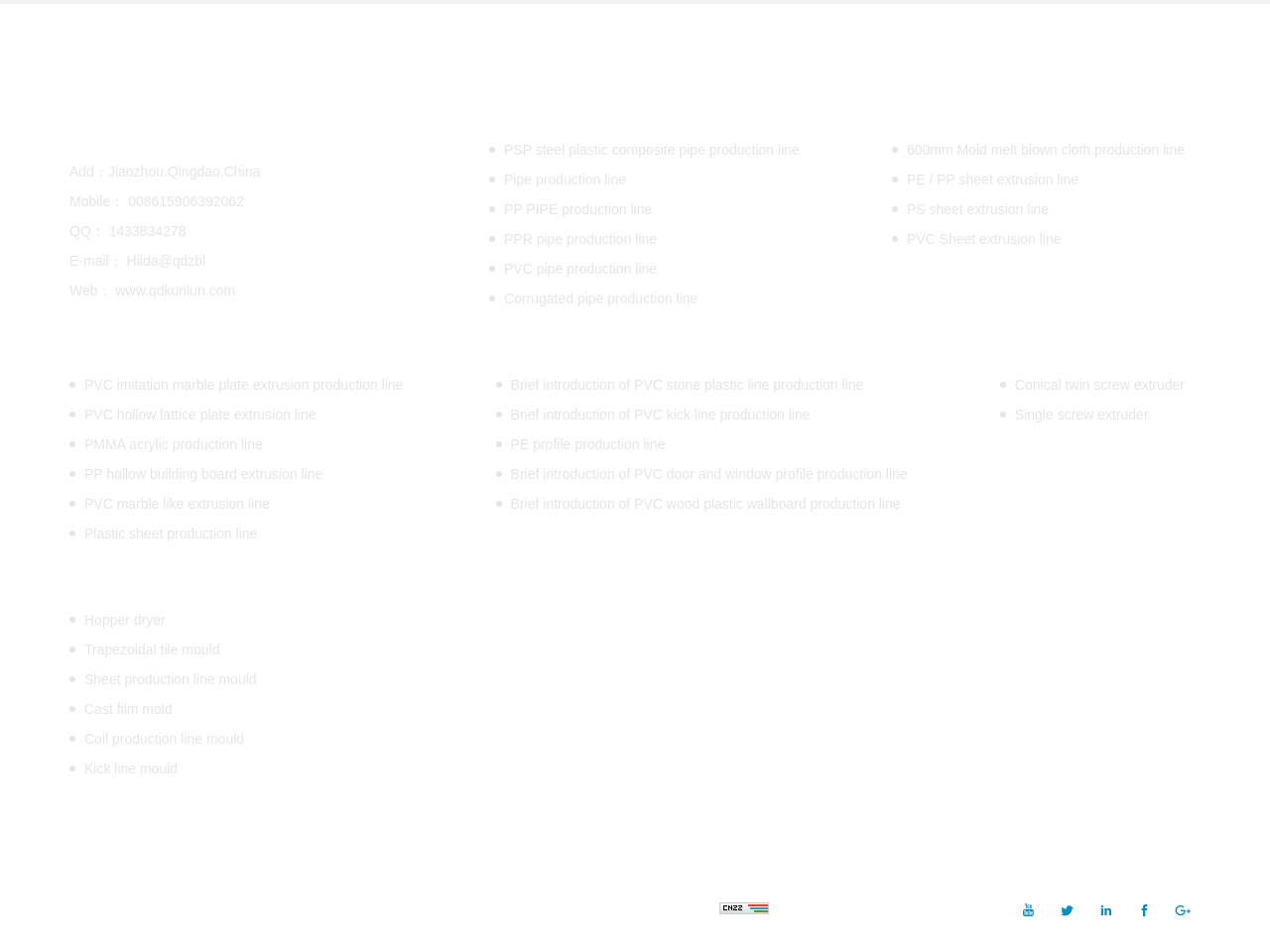Refer to the image and provide a thorough answer to this question:
What is the address of the company?

The address of the company is obtained from the static text element below the company name, which reads 'Add：Jiaozhou.Qingdao.China'.